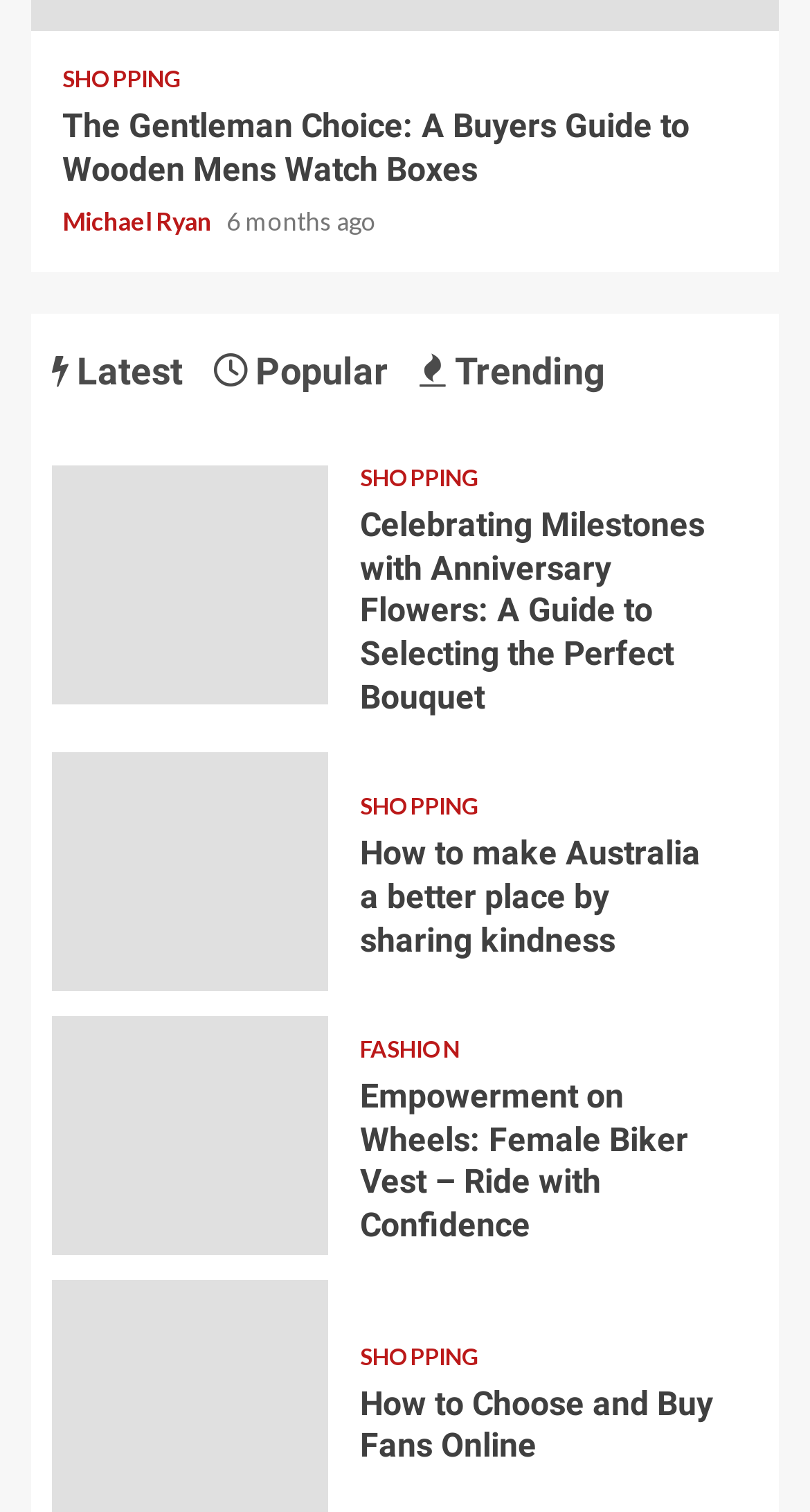What is the time period mentioned in the first article?
Please use the visual content to give a single word or phrase answer.

6 months ago